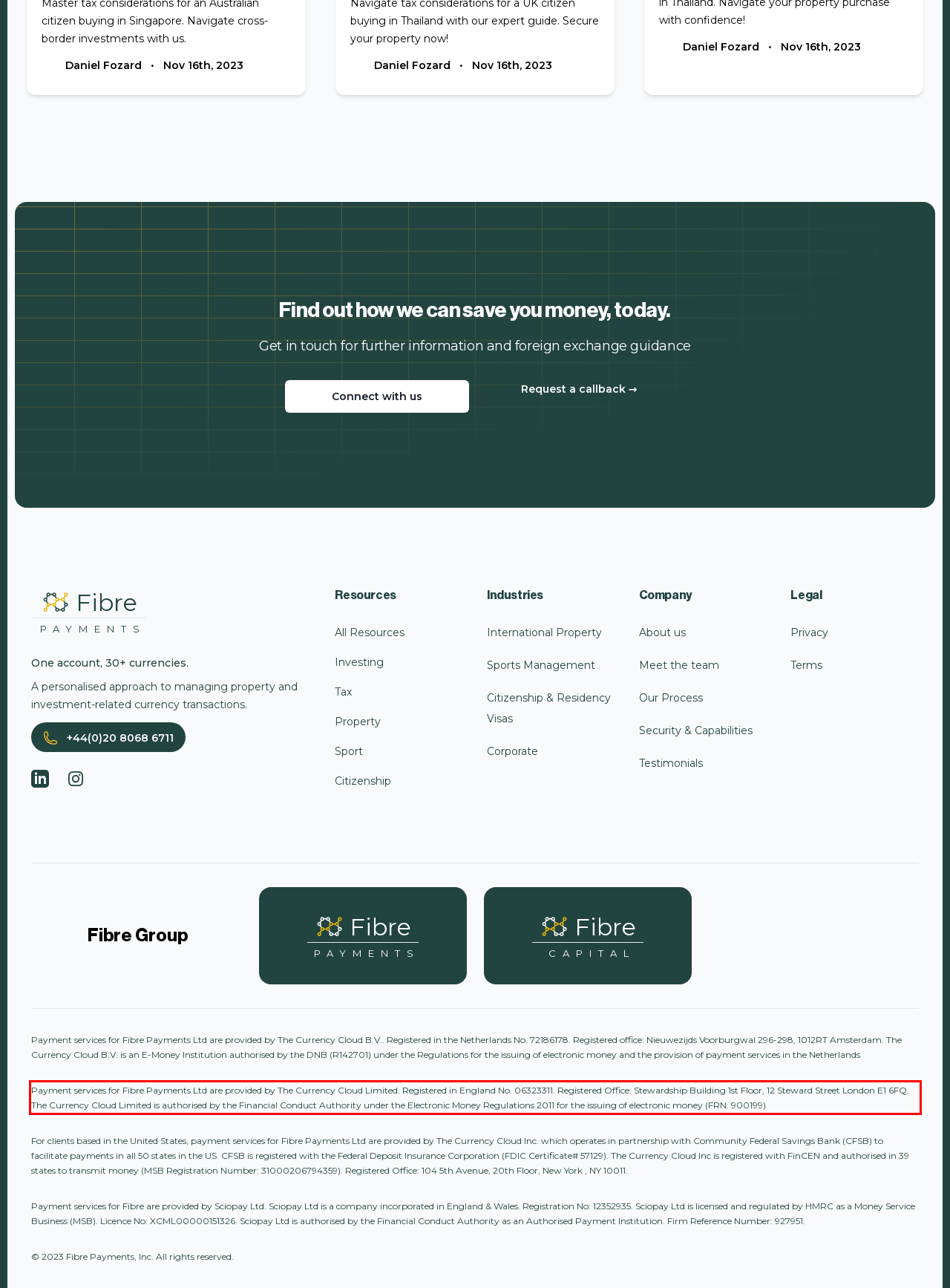Please perform OCR on the UI element surrounded by the red bounding box in the given webpage screenshot and extract its text content.

Payment services for Fibre Payments Ltd are provided by The Currency Cloud Limited. Registered in England No. 06323311. Registered Office: Stewardship Building 1st Floor, 12 Steward Street London E1 6FQ. The Currency Cloud Limited is authorised by the Financial Conduct Authority under the Electronic Money Regulations 2011 for the issuing of electronic money (FRN: 900199)